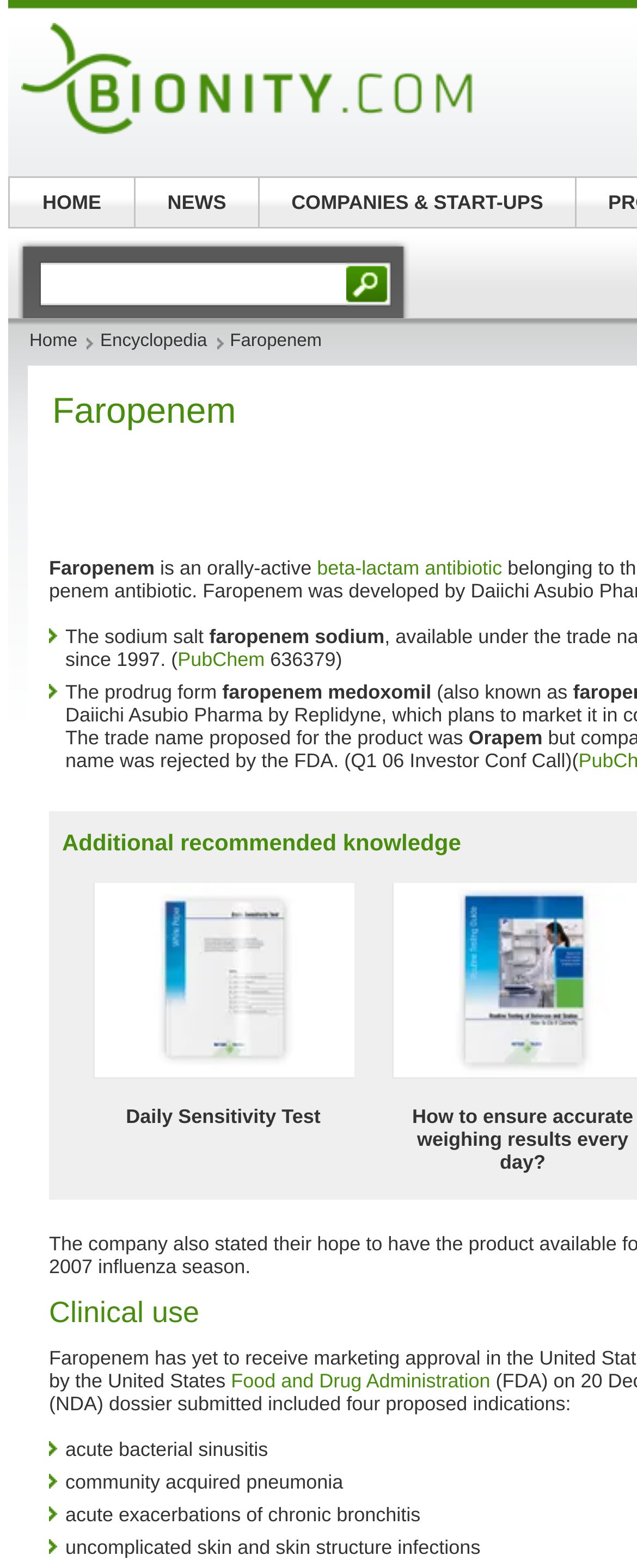Please determine the bounding box coordinates of the clickable area required to carry out the following instruction: "check Daily Sensitivity Test". The coordinates must be four float numbers between 0 and 1, represented as [left, top, right, bottom].

[0.145, 0.705, 0.556, 0.719]